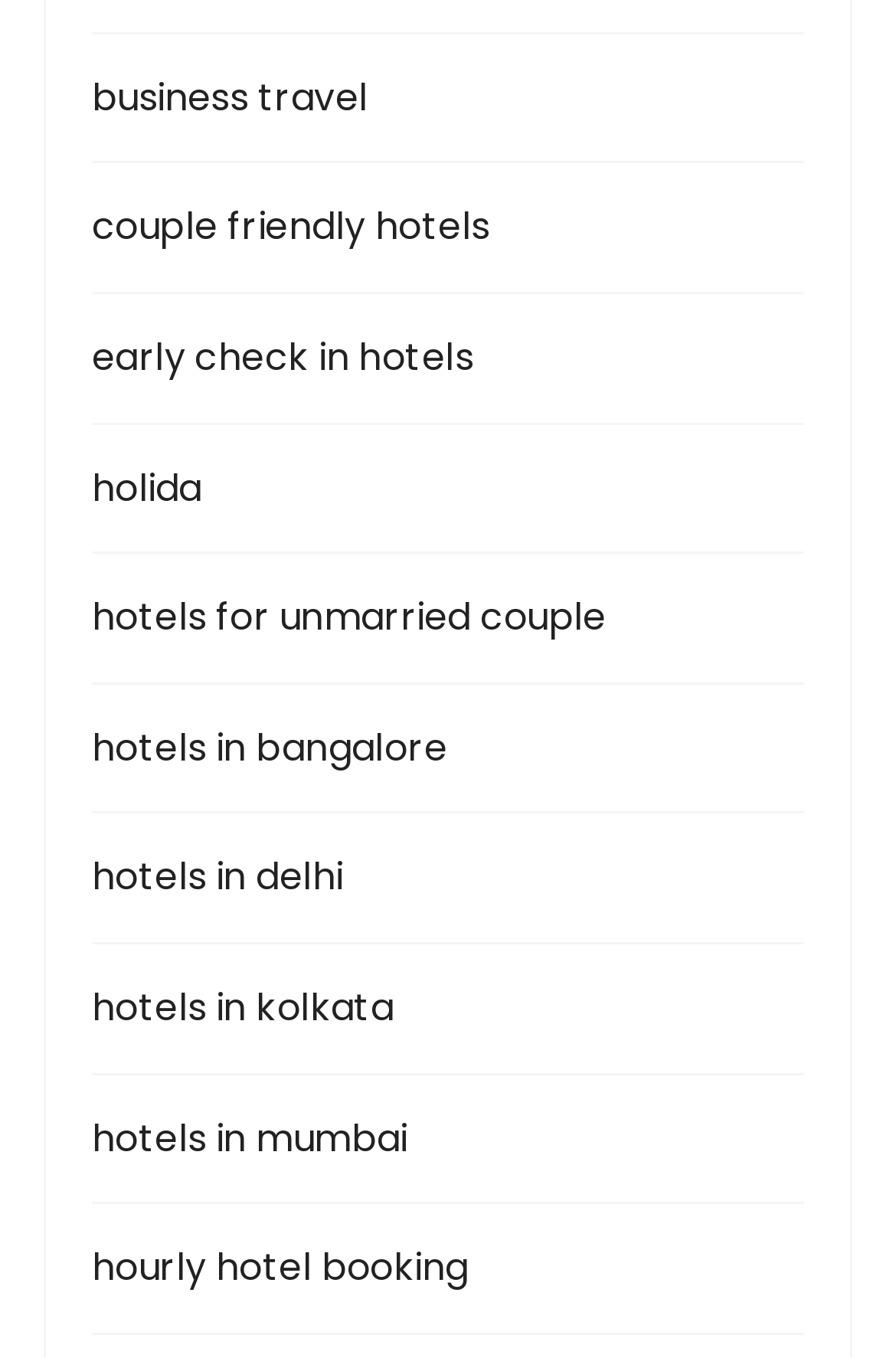How many cities are mentioned for hotel bookings?
By examining the image, provide a one-word or phrase answer.

4